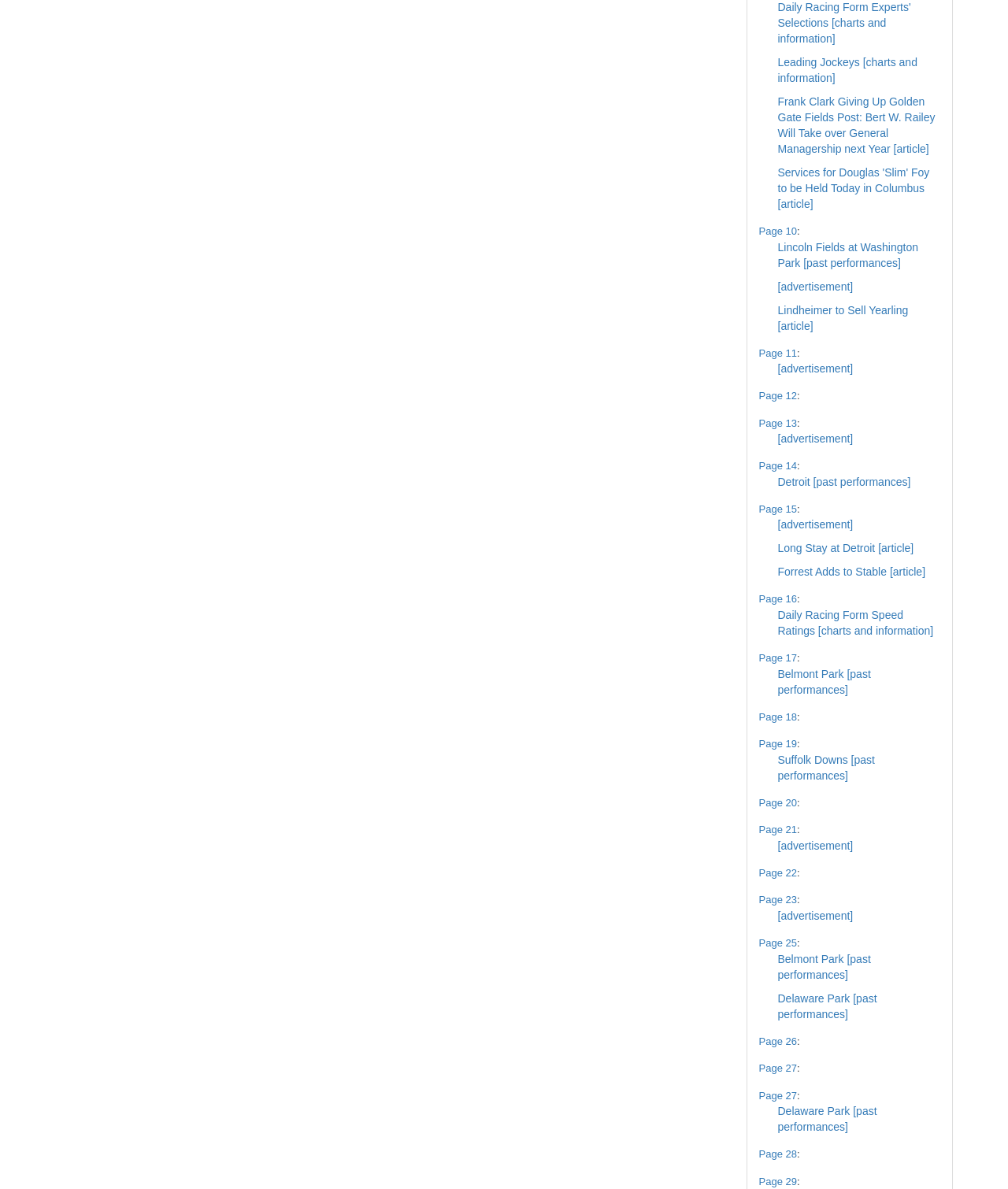Can you provide the bounding box coordinates for the element that should be clicked to implement the instruction: "Go to Page 10"?

[0.753, 0.189, 0.791, 0.199]